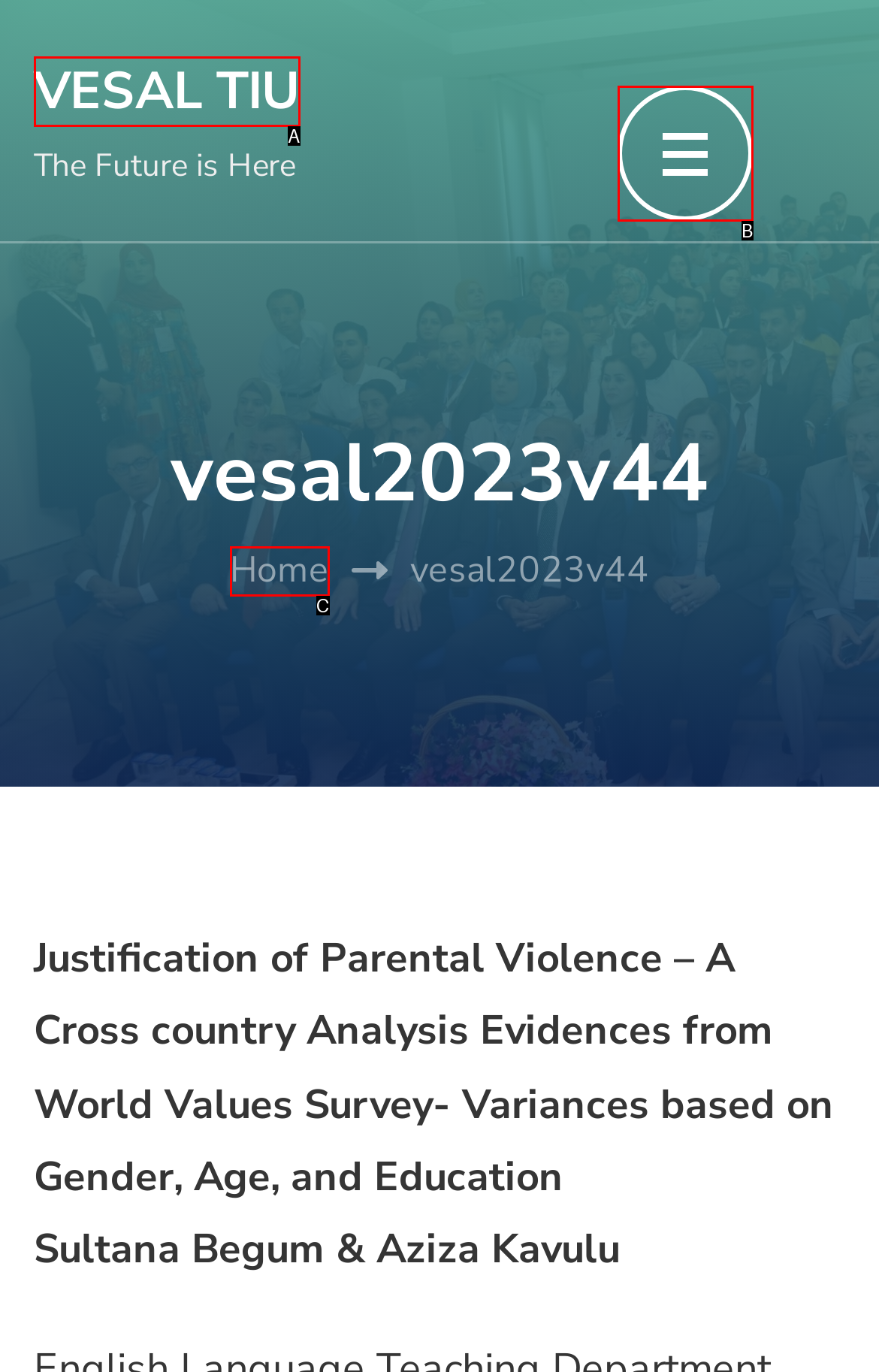Find the HTML element that matches the description: Home. Answer using the letter of the best match from the available choices.

C